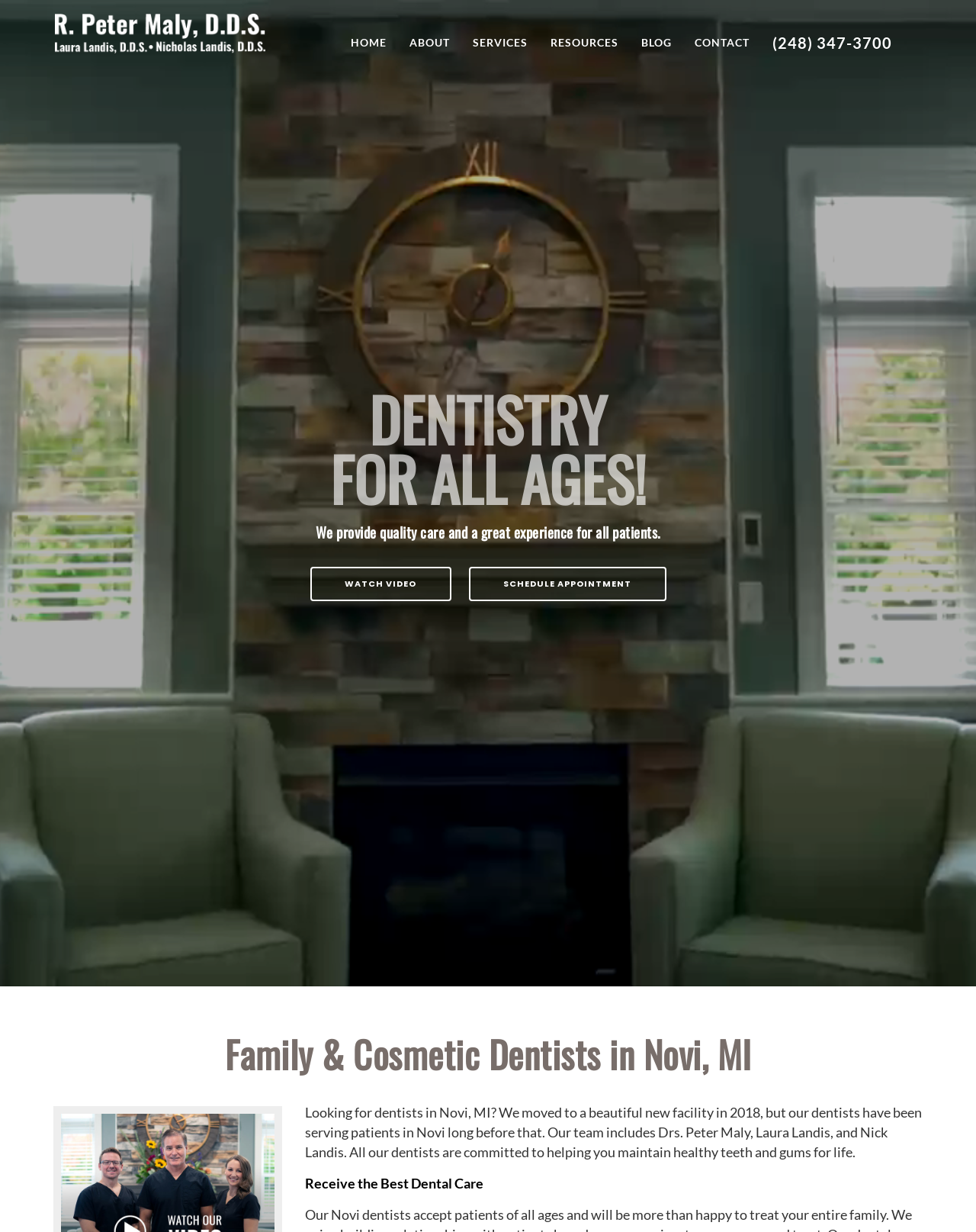Please find and generate the text of the main header of the webpage.

DENTISTRY
FOR ALL AGES!